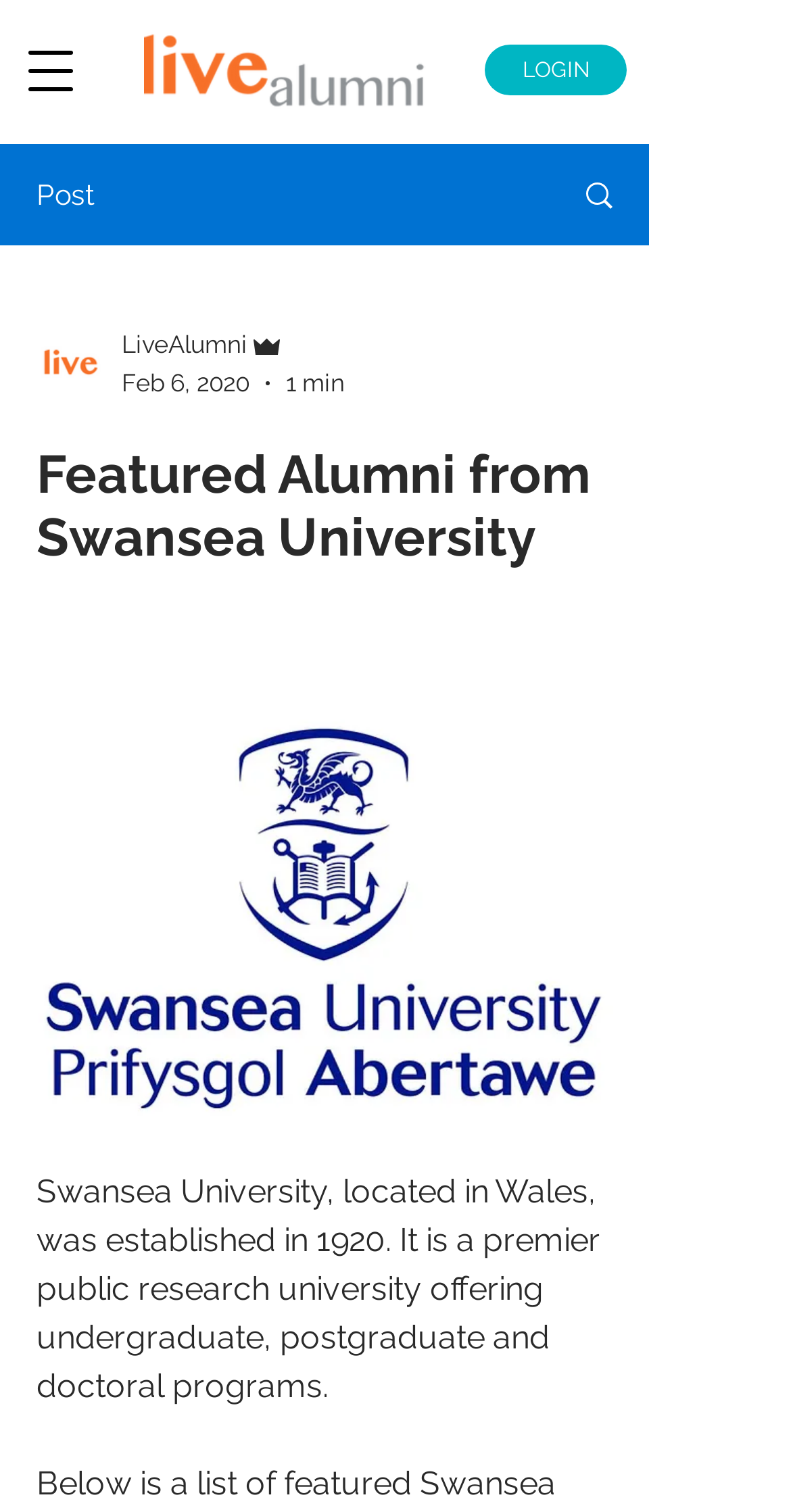Analyze the image and provide a detailed answer to the question: How many alumni profiles are identified?

Based on the webpage description, it is mentioned that the list of featured Swansea University alumni is from a list of 52,000 profiles identified from publicly available sources.